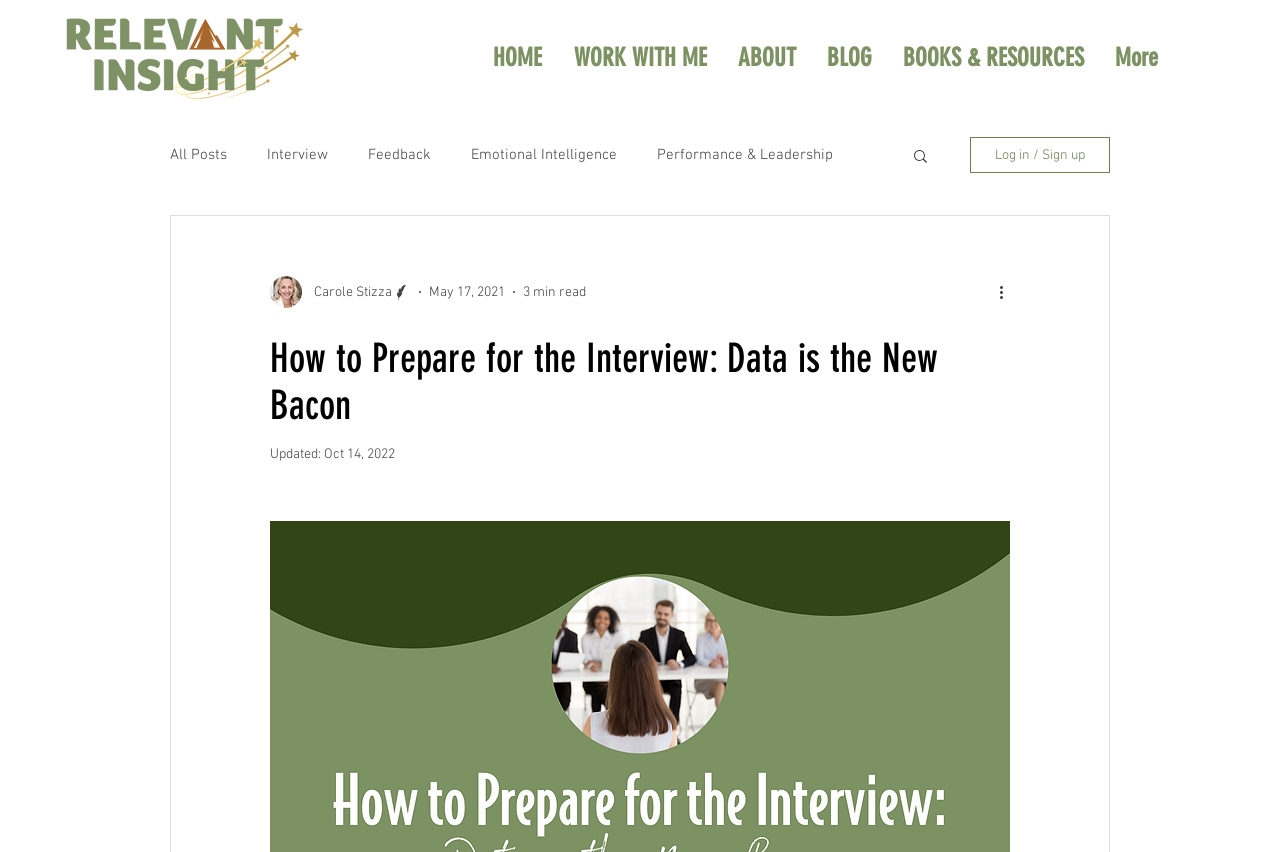Locate the bounding box coordinates of the UI element described by: "All Posts". Provide the coordinates as four float numbers between 0 and 1, formatted as [left, top, right, bottom].

[0.133, 0.171, 0.177, 0.192]